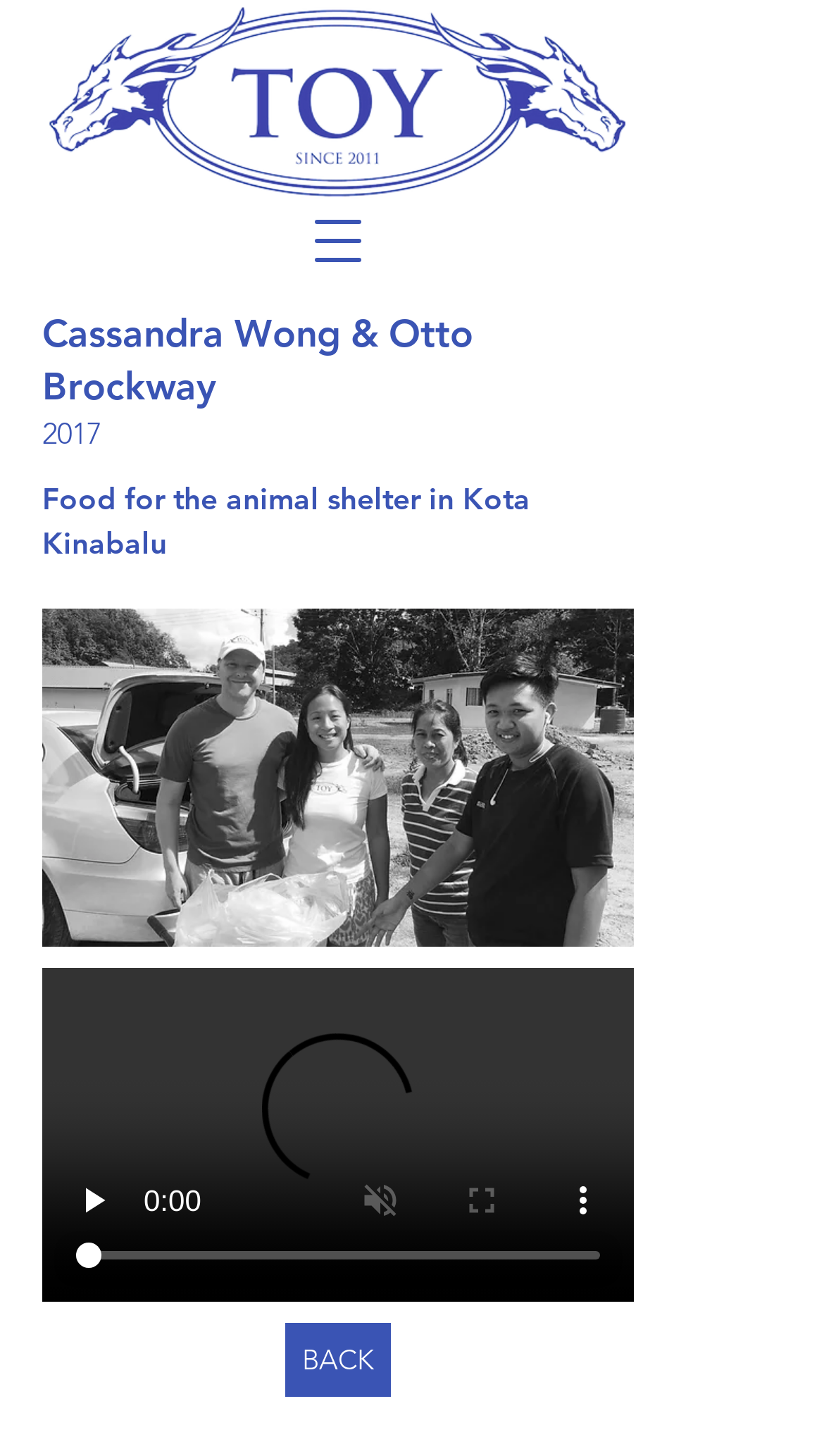Please locate the UI element described by "BACK" and provide its bounding box coordinates.

[0.346, 0.909, 0.474, 0.959]